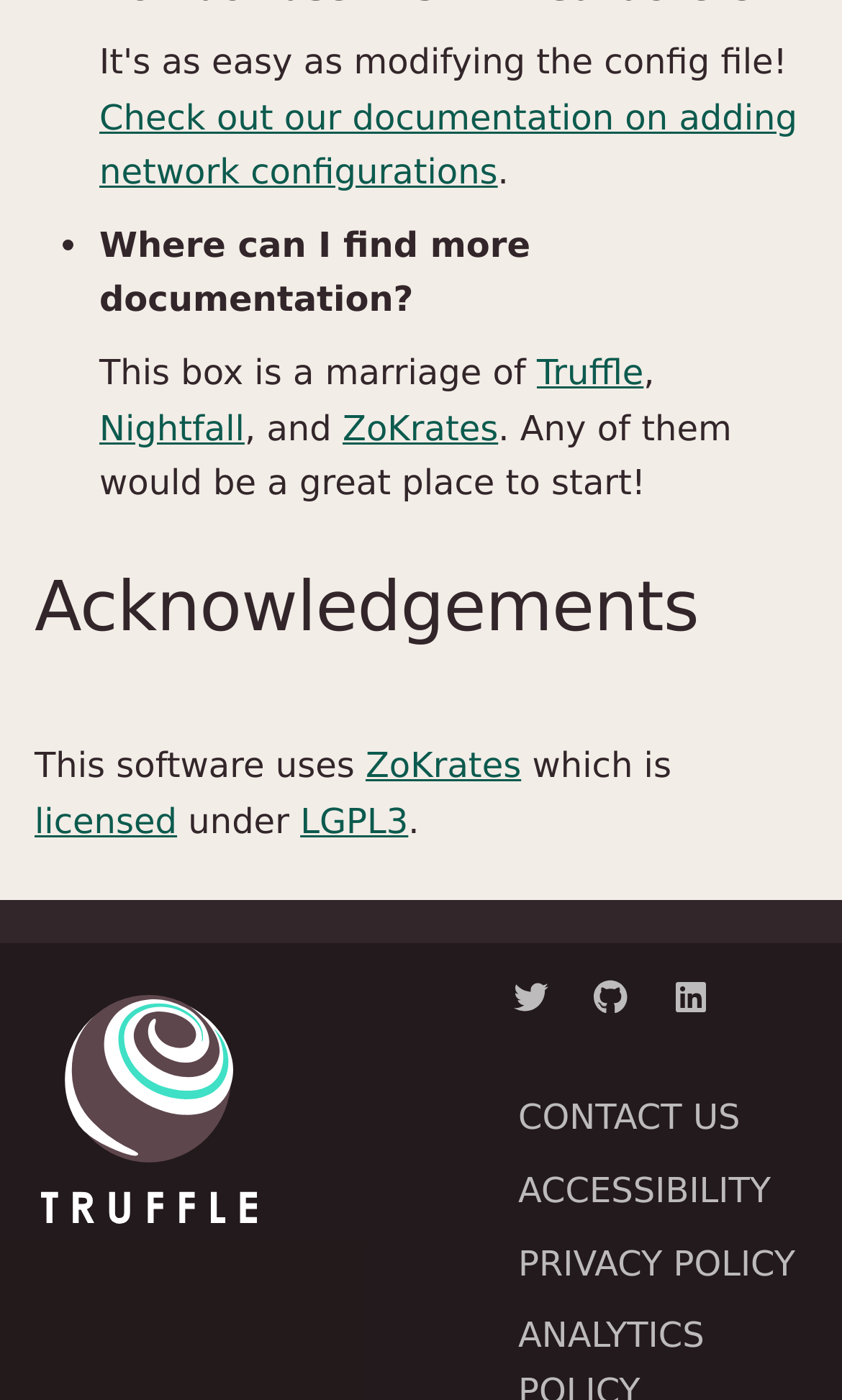Find the bounding box coordinates for the area that should be clicked to accomplish the instruction: "Contact Us".

[0.615, 0.784, 0.879, 0.813]